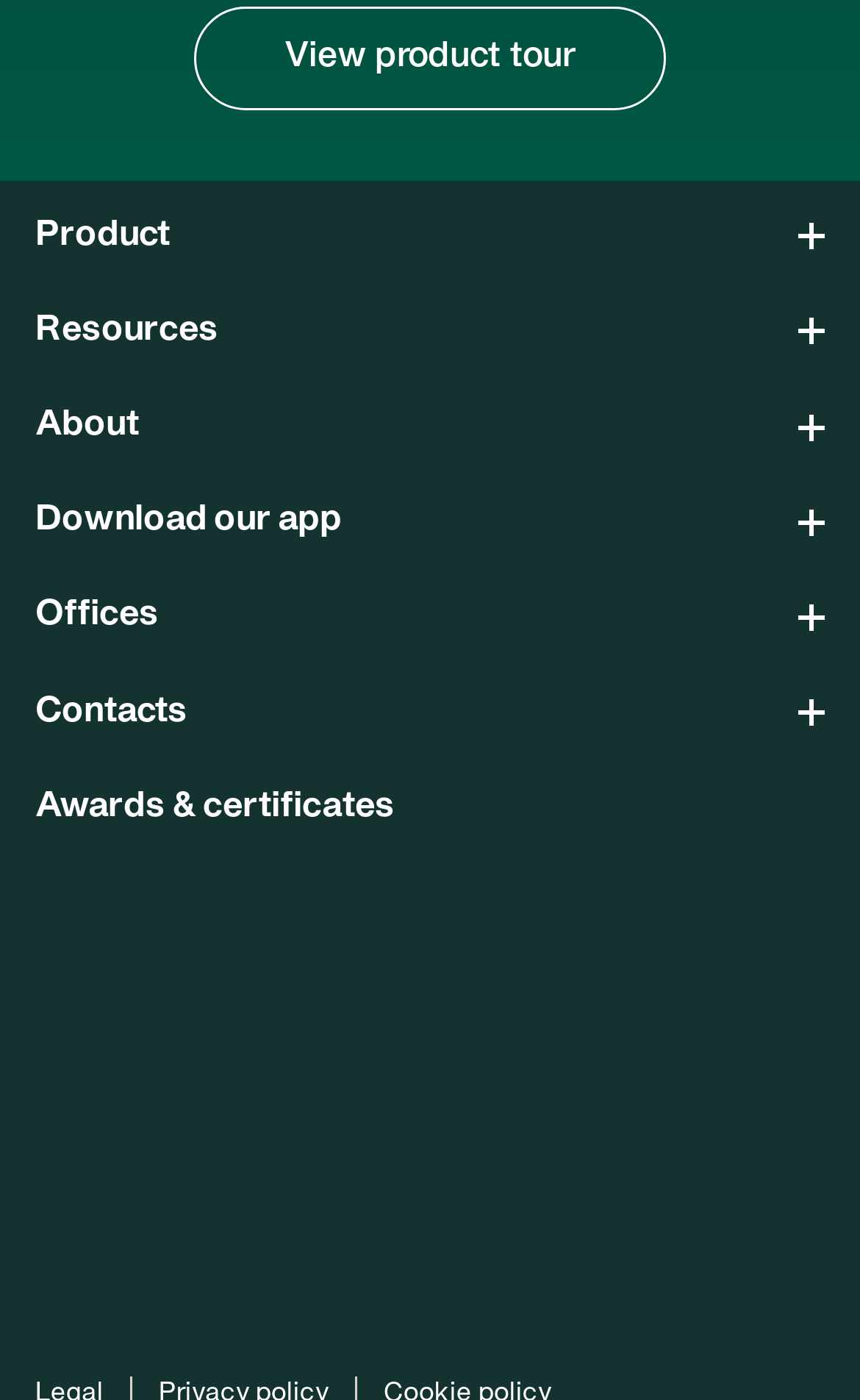Locate the bounding box coordinates of the clickable element to fulfill the following instruction: "View Awards & certificates". Provide the coordinates as four float numbers between 0 and 1 in the format [left, top, right, bottom].

[0.041, 0.565, 0.459, 0.587]